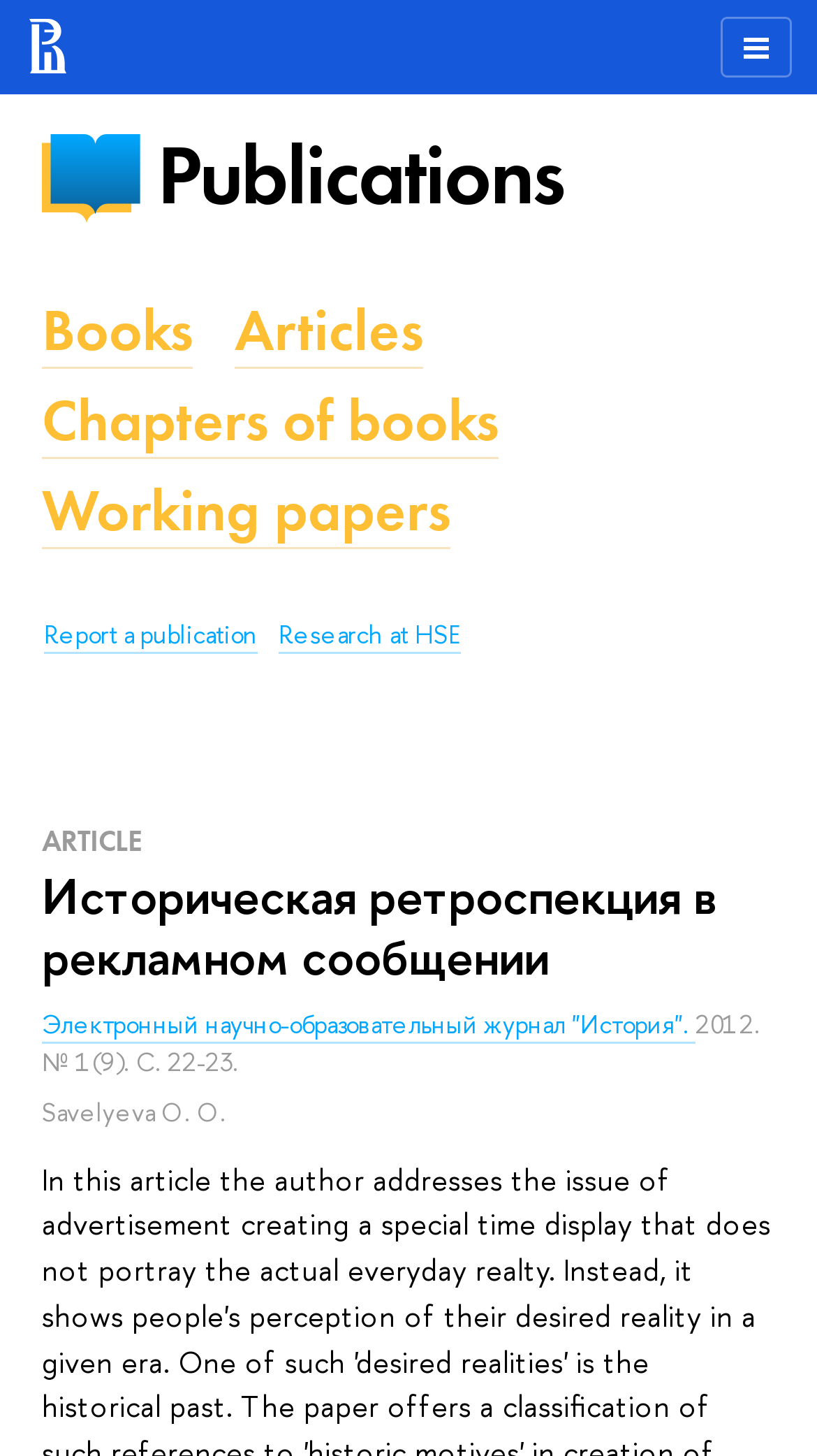Please provide the bounding box coordinates for the element that needs to be clicked to perform the instruction: "View the article 'Историческая ретроспекция в рекламном сообщении'". The coordinates must consist of four float numbers between 0 and 1, formatted as [left, top, right, bottom].

[0.051, 0.595, 0.949, 0.677]